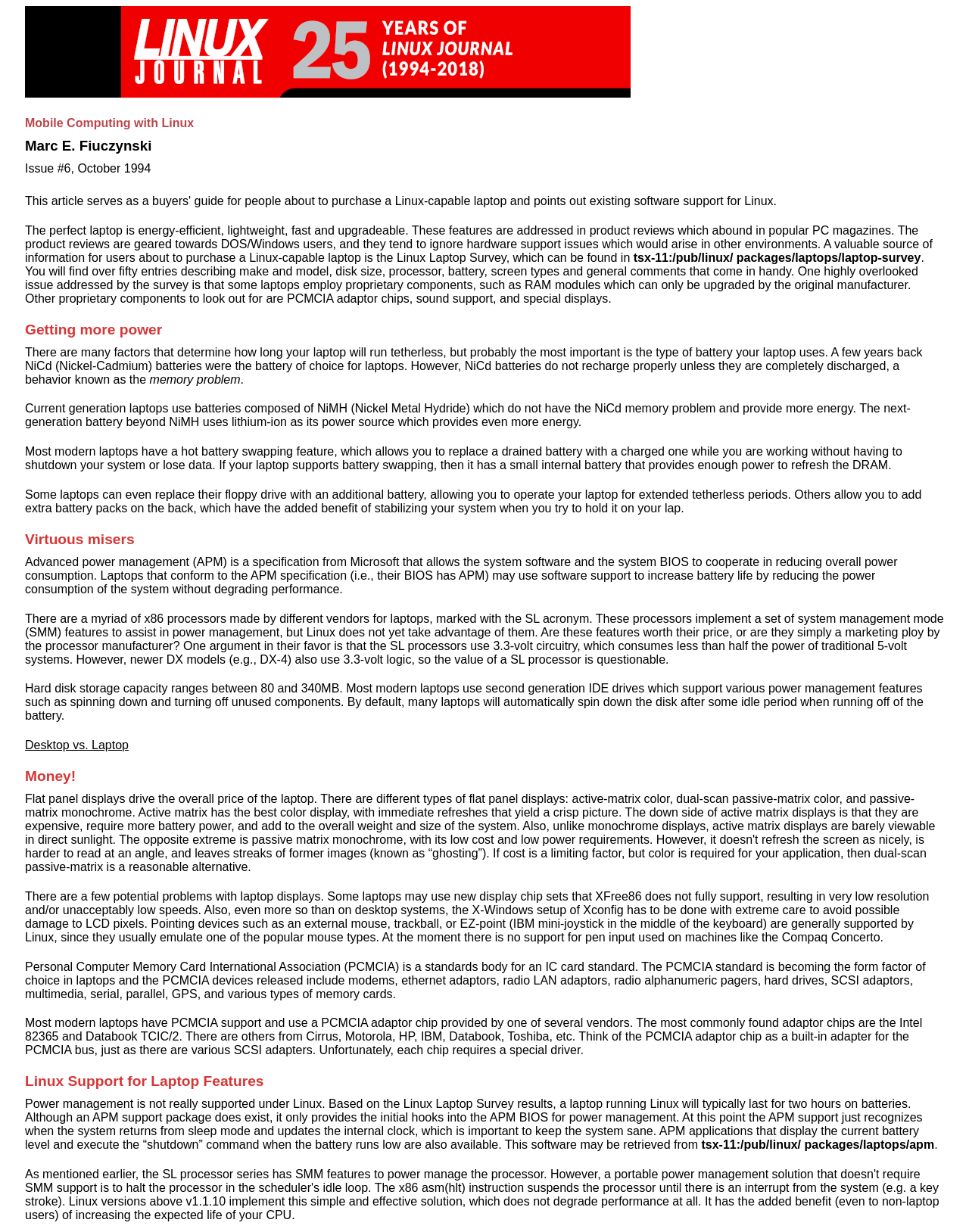How long does a laptop running Linux typically last on batteries?
Refer to the image and provide a concise answer in one word or phrase.

Two hours